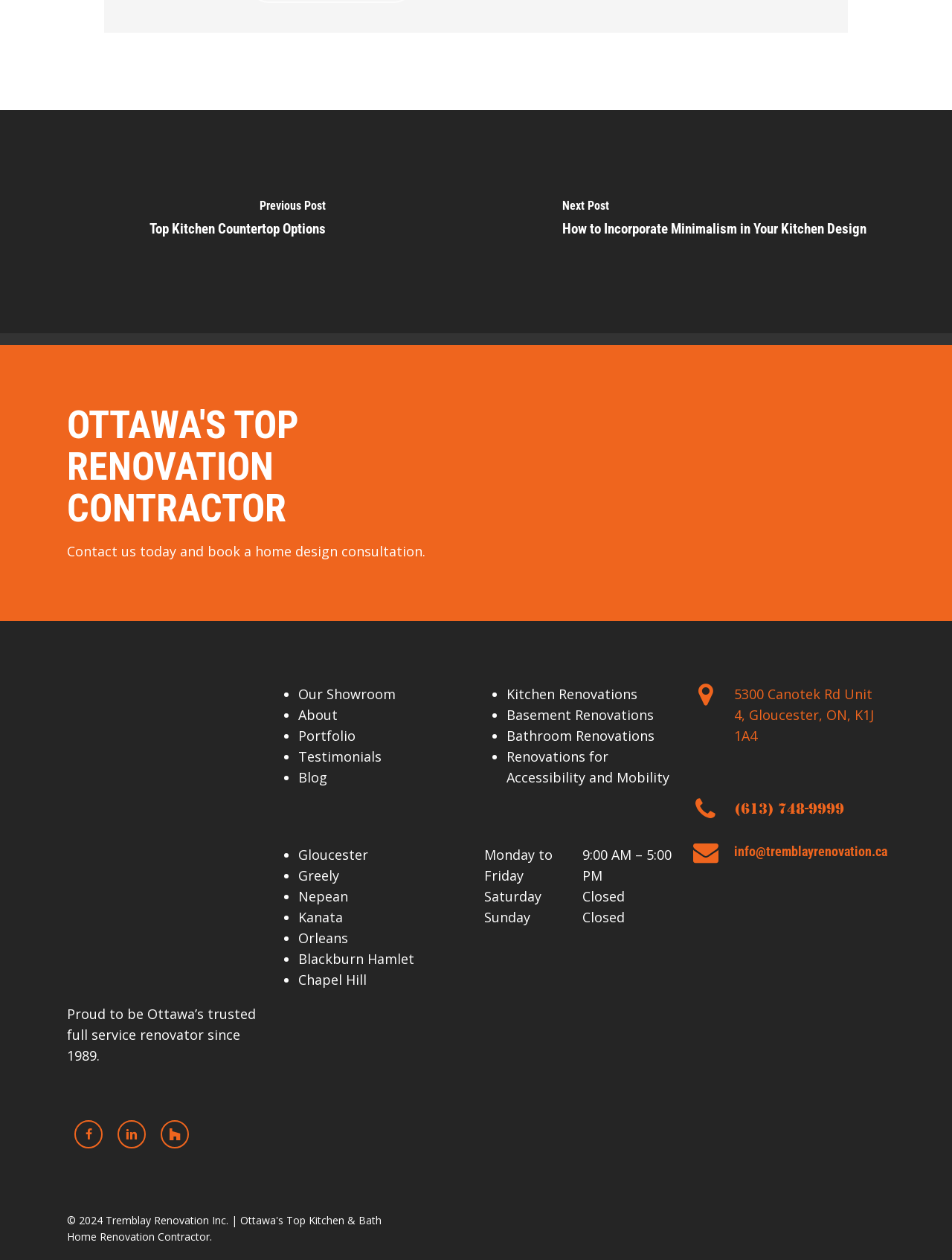Please find the bounding box coordinates of the section that needs to be clicked to achieve this instruction: "Follow us on social media".

[0.07, 0.89, 0.106, 0.91]